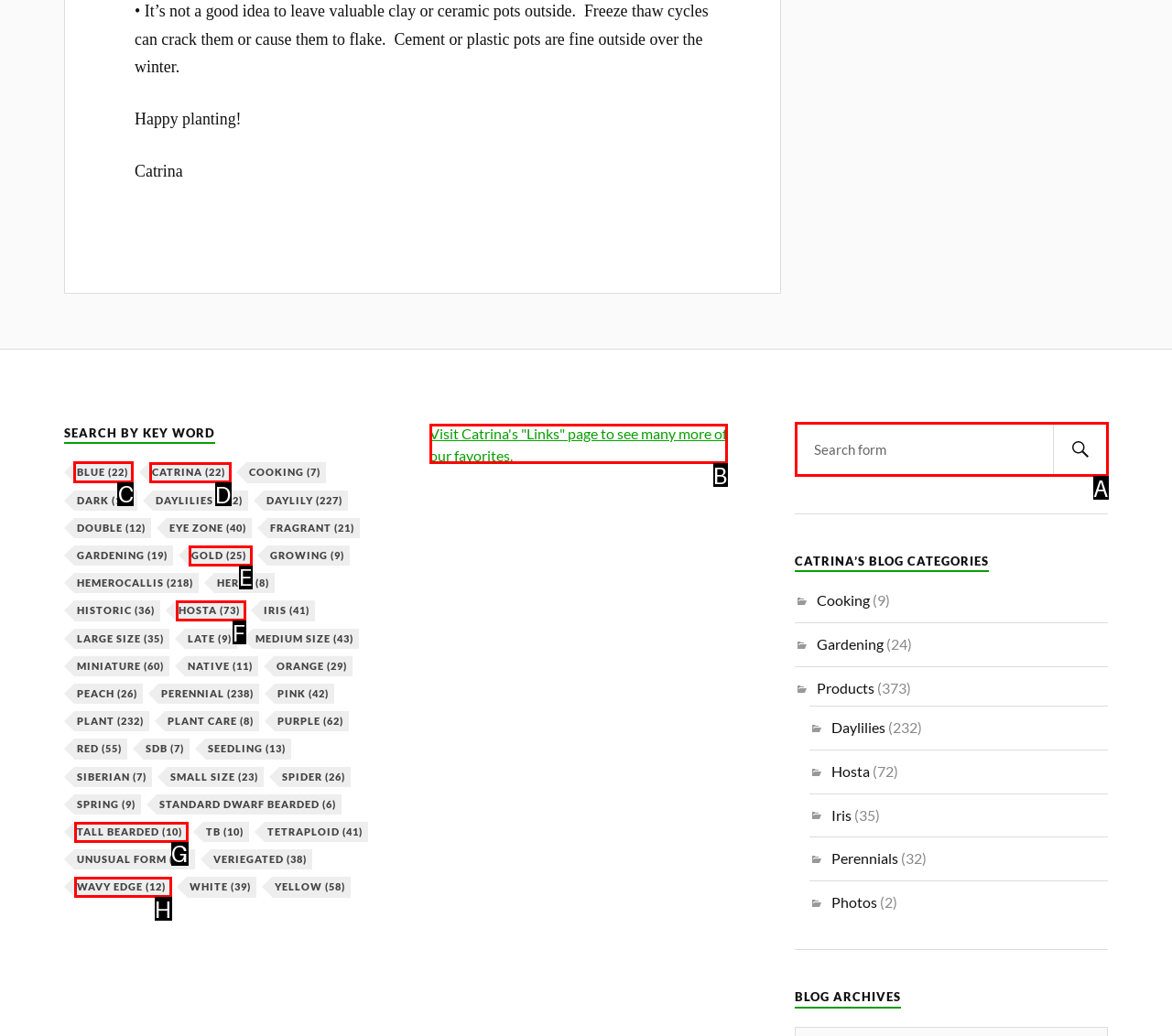Identify the appropriate choice to fulfill this task: View Blue items
Respond with the letter corresponding to the correct option.

C